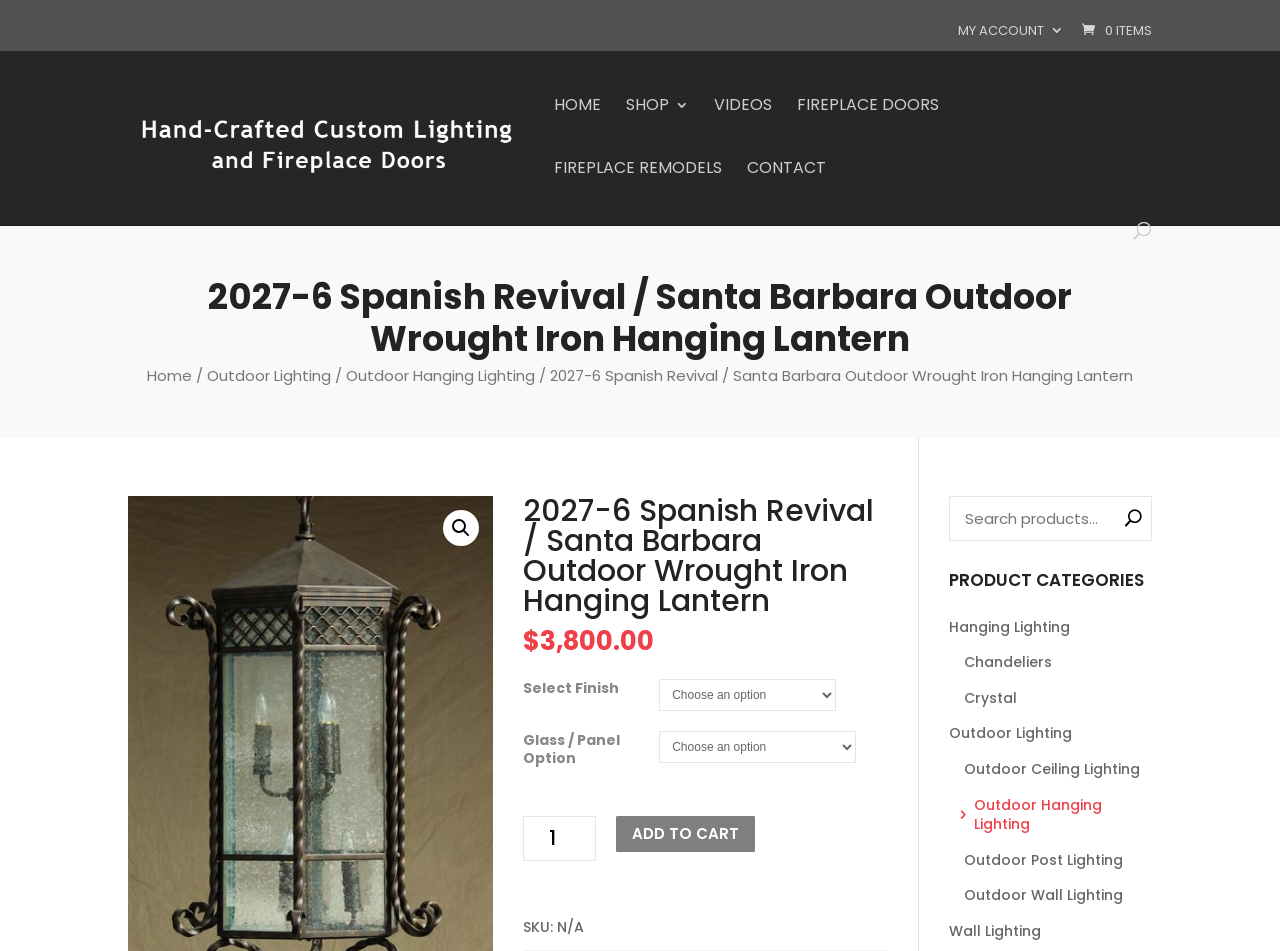How many product categories are listed on the right side of the webpage?
Give a detailed explanation using the information visible in the image.

I counted the number of link elements on the right side of the webpage that are labeled with product categories, such as '5 Hanging Lighting', '5 Chandeliers', etc. There are 5 such links, indicating that there are 5 product categories listed.